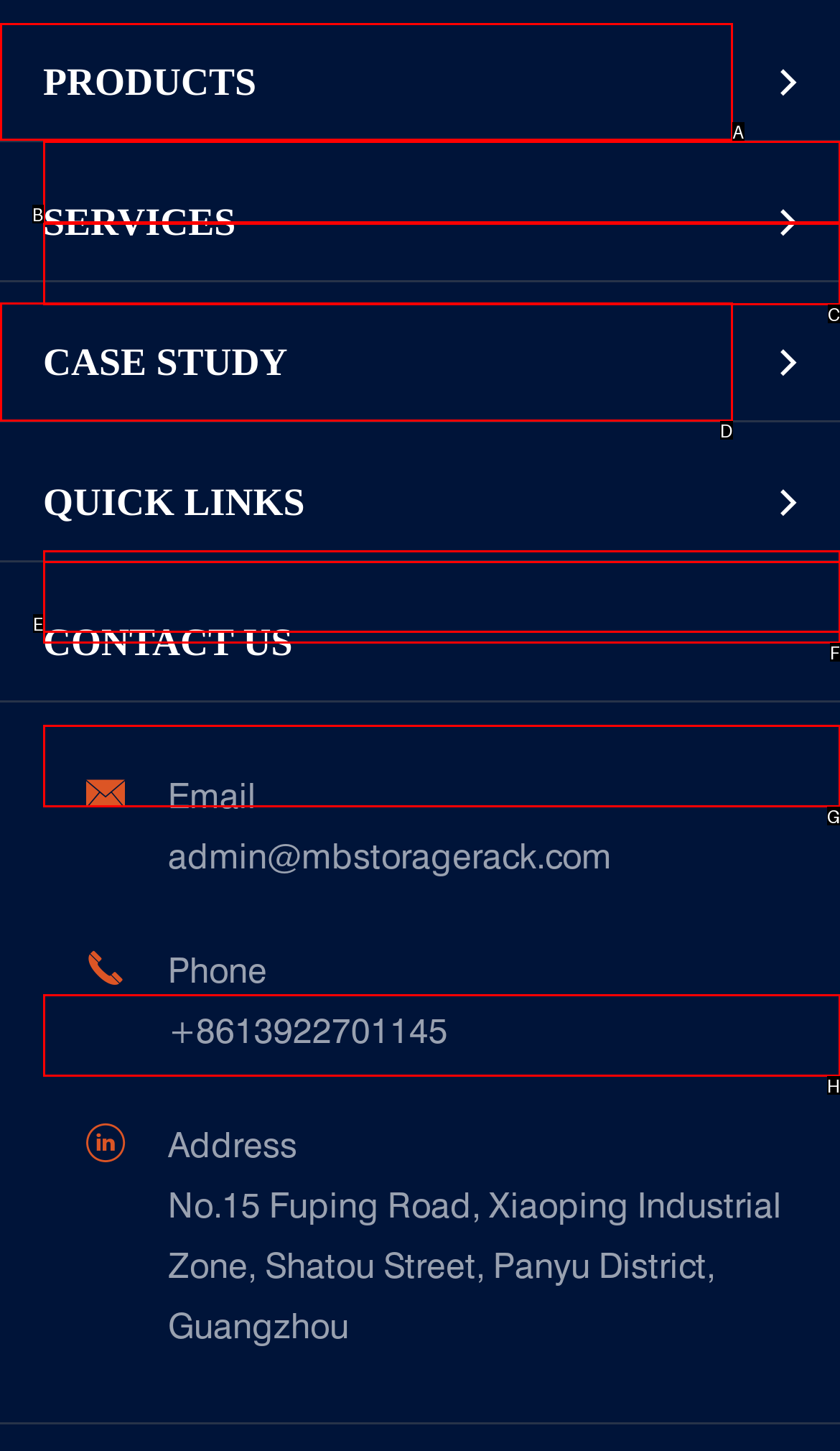From the given options, indicate the letter that corresponds to the action needed to complete this task: Click on PRODUCTS. Respond with only the letter.

A